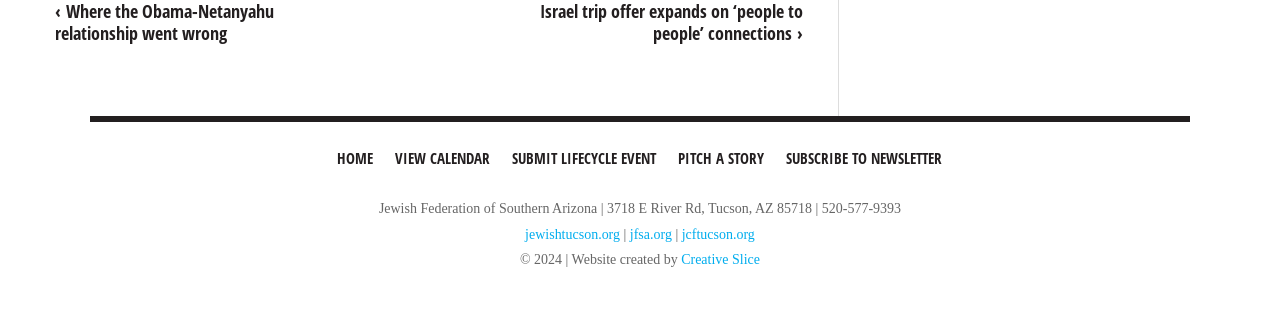What is the website created by?
Please give a detailed and elaborate answer to the question.

I found the website creator by looking at the link element with the text 'Creative Slice' which is located at the bottom of the page, next to the copyright information.